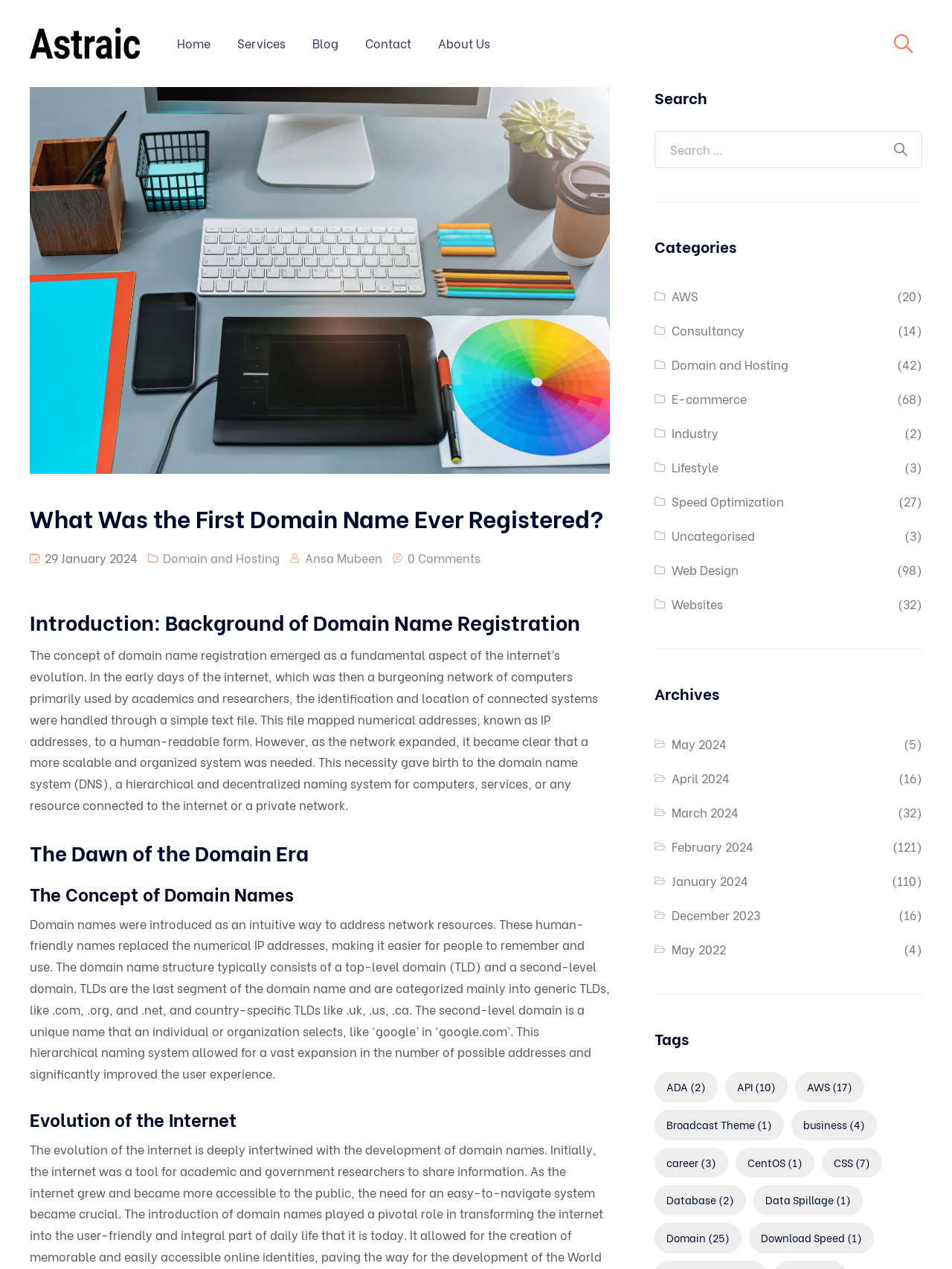Using the provided element description, identify the bounding box coordinates as (top-left x, top-left y, bottom-right x, bottom-right y). Ensure all values are between 0 and 1. Description: Download Speed (1)

[0.787, 0.964, 0.918, 0.988]